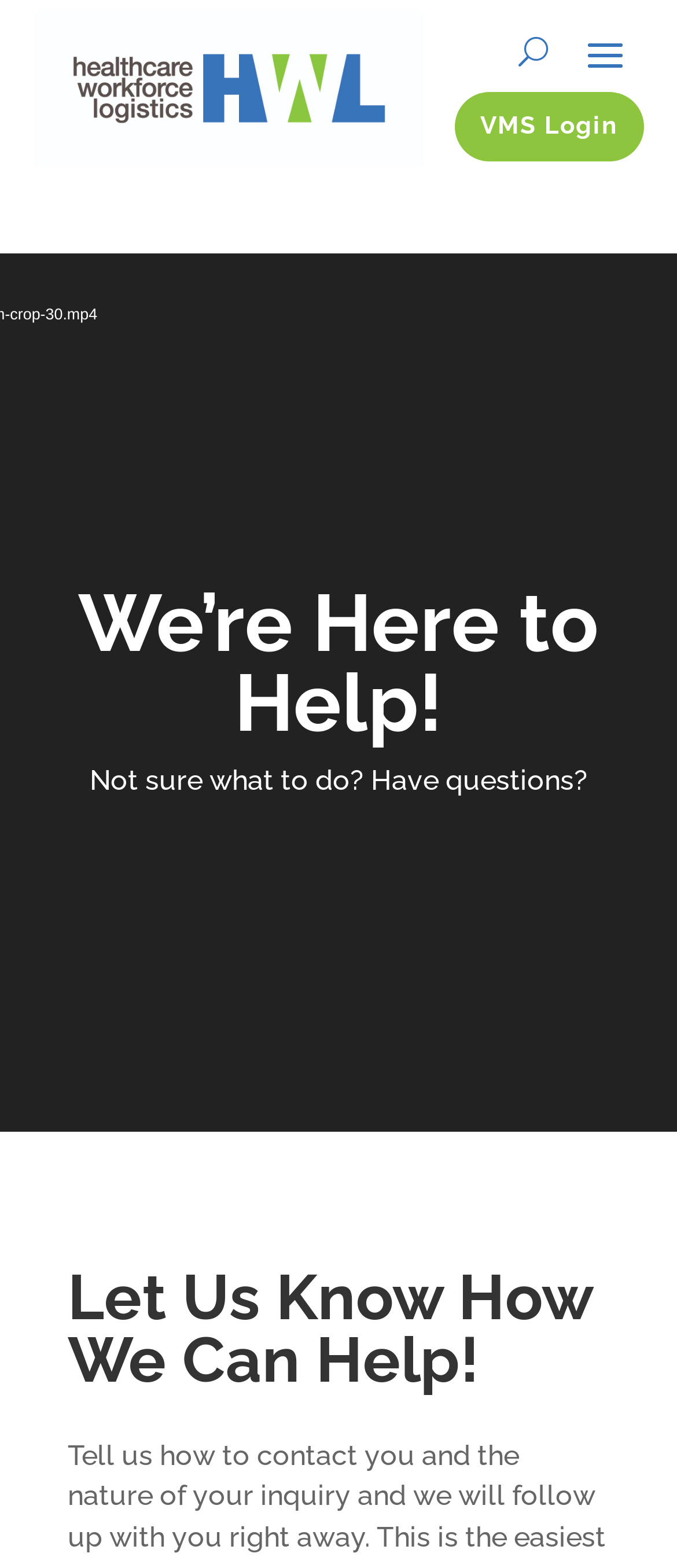What is the purpose of this webpage?
Using the information from the image, give a concise answer in one word or a short phrase.

To get help